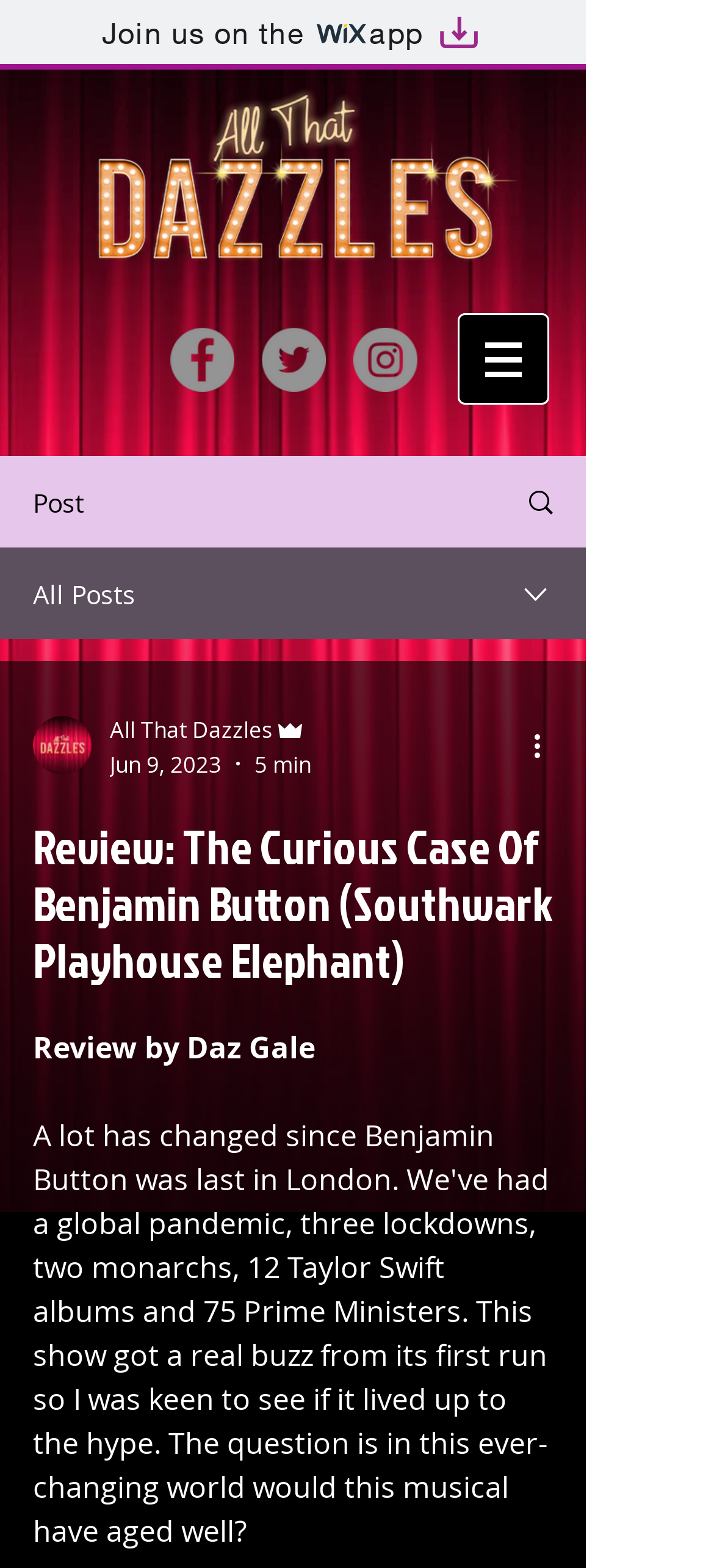Detail the various sections and features of the webpage.

The webpage appears to be a review of a musical, "The Curious Case Of Benjamin Button", at the Southwark Playhouse Elephant. At the top of the page, there is a link to join the Wix app, accompanied by two small images. Below this, there is a prominent link to "All That Dazzles" with a corresponding image.

On the left side of the page, there is a social bar with links to Facebook, Twitter, and Instagram, each accompanied by their respective icons. To the right of the social bar, there is a navigation menu labeled "Site" with a dropdown button.

The main content of the page begins with a heading that matches the title of the review. Below the heading, there is a section with the writer's picture, the title "All That Dazzles", and the date and time of the post, "Jun 9, 2023, 5 min". There is also a button labeled "More actions" with a corresponding image.

The review itself is not explicitly mentioned in the accessibility tree, but it likely follows the heading and writer information. At the bottom of the page, there is a link to "Post" and another link to "All Posts".